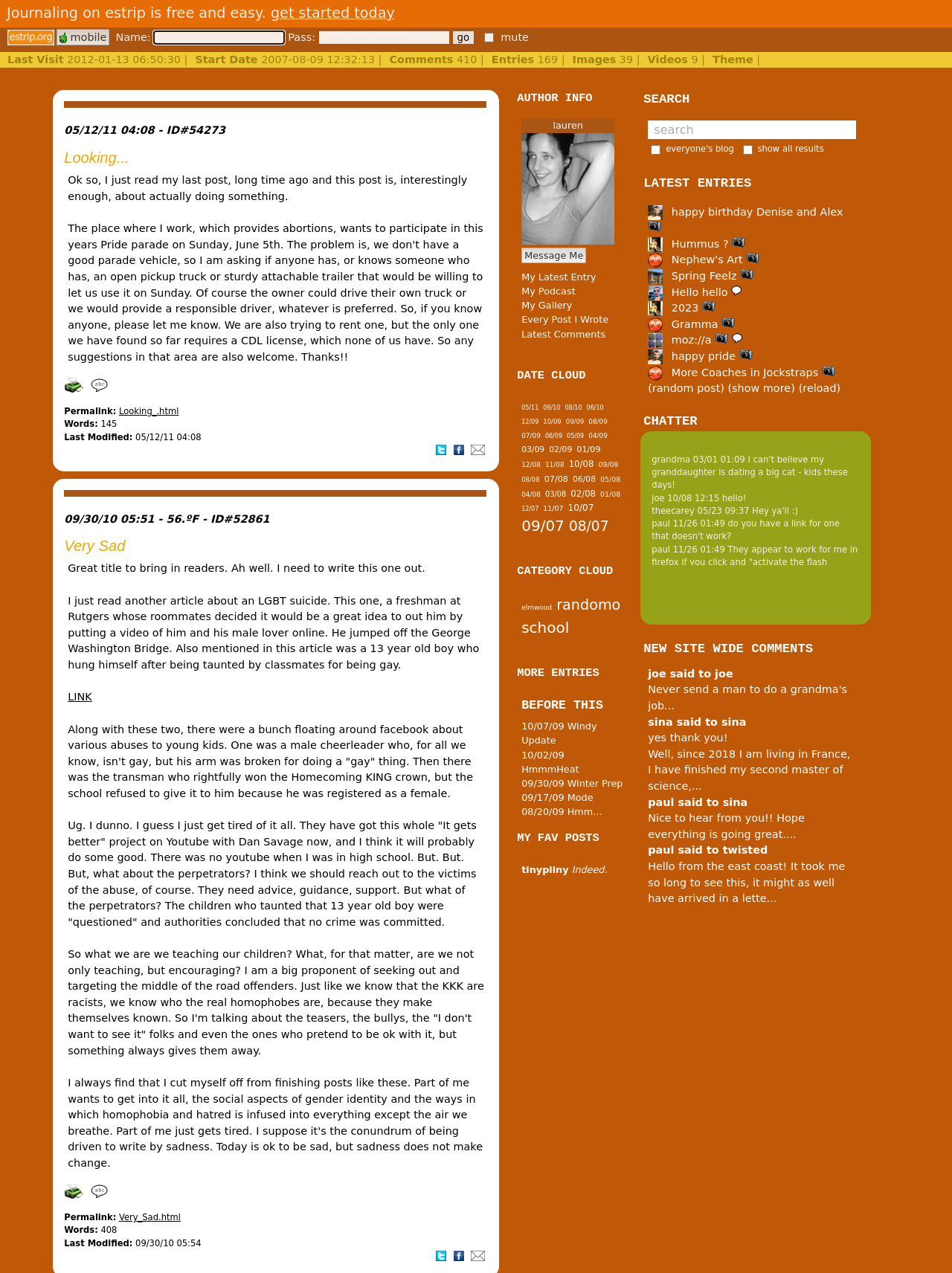Identify the bounding box coordinates for the UI element described by the following text: "MSPM Law". Provide the coordinates as four float numbers between 0 and 1, in the format [left, top, right, bottom].

None